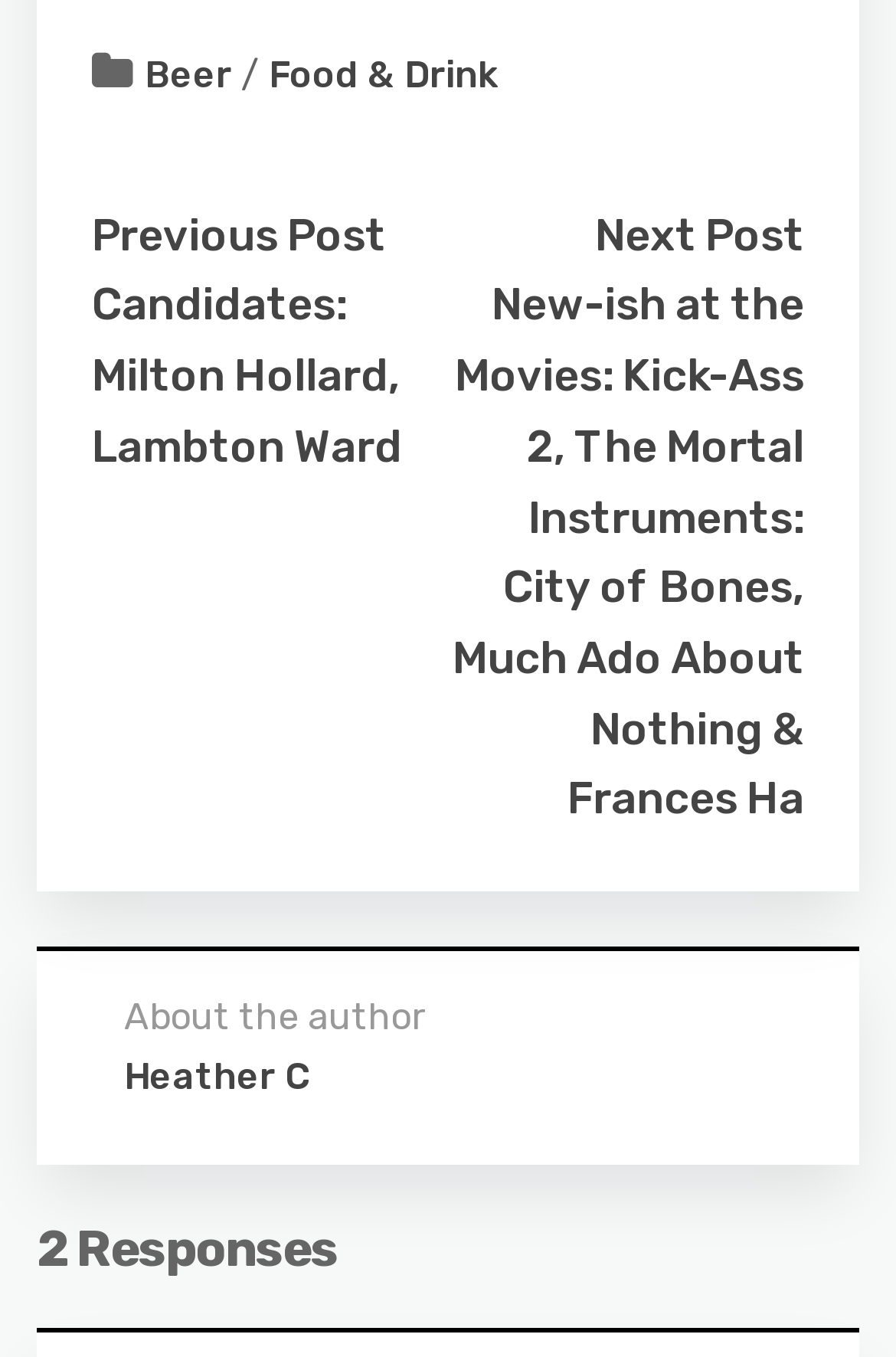What is the topic of the post below?
Please look at the screenshot and answer in one word or a short phrase.

Movies